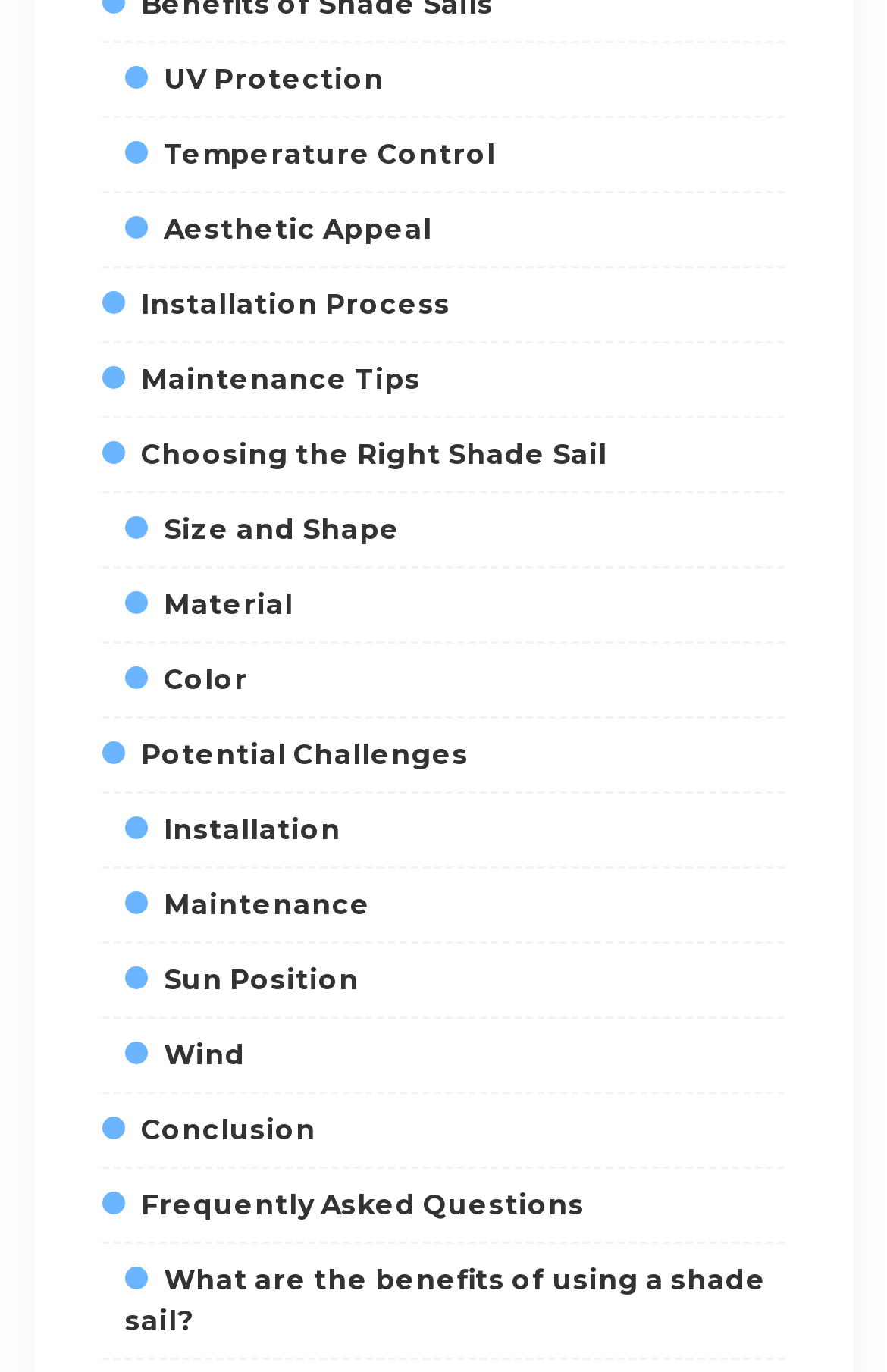Identify the bounding box coordinates of the area you need to click to perform the following instruction: "Explore temperature control options".

[0.141, 0.099, 0.559, 0.124]